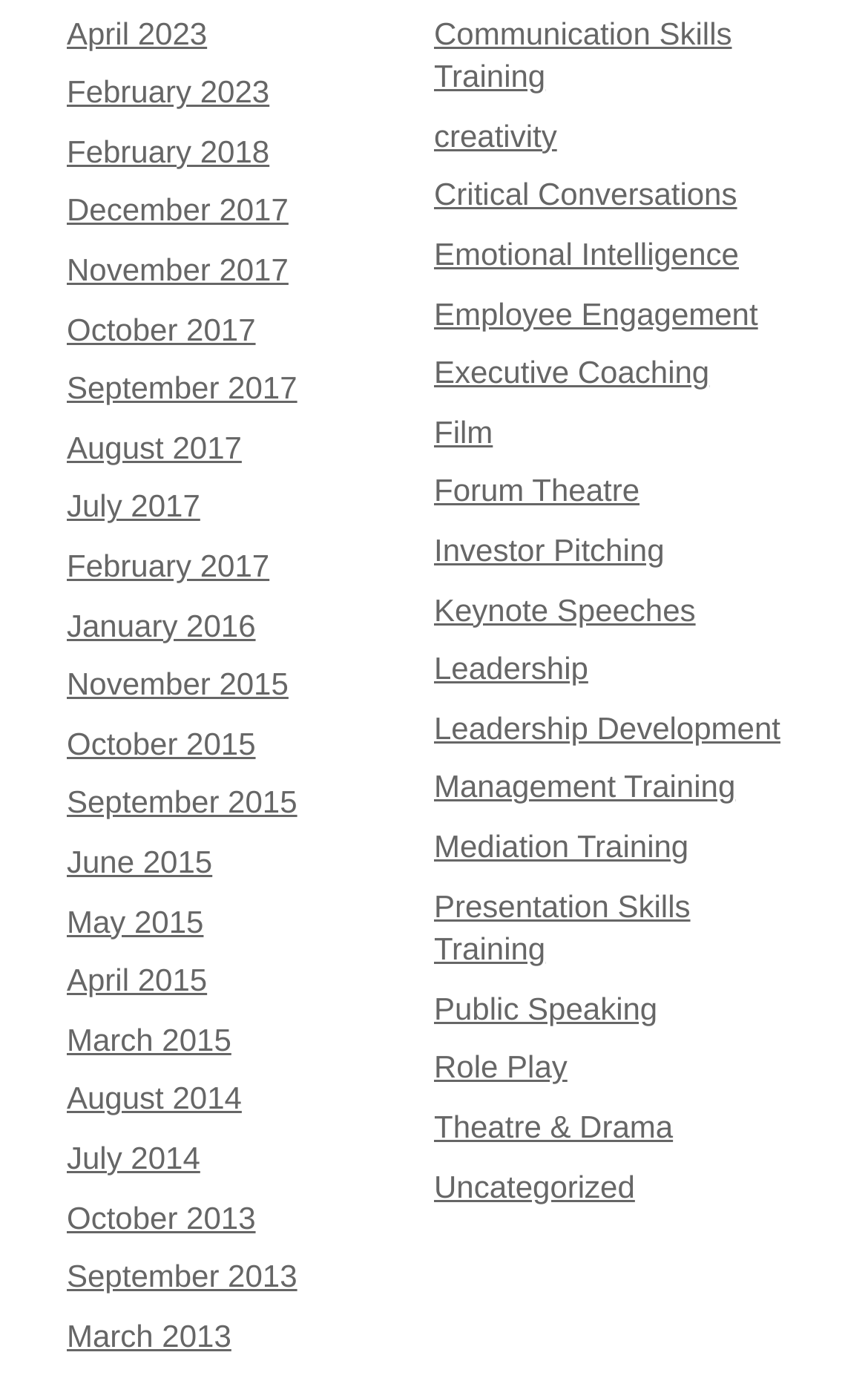Calculate the bounding box coordinates for the UI element based on the following description: "Communication Skills Training". Ensure the coordinates are four float numbers between 0 and 1, i.e., [left, top, right, bottom].

[0.5, 0.011, 0.843, 0.068]